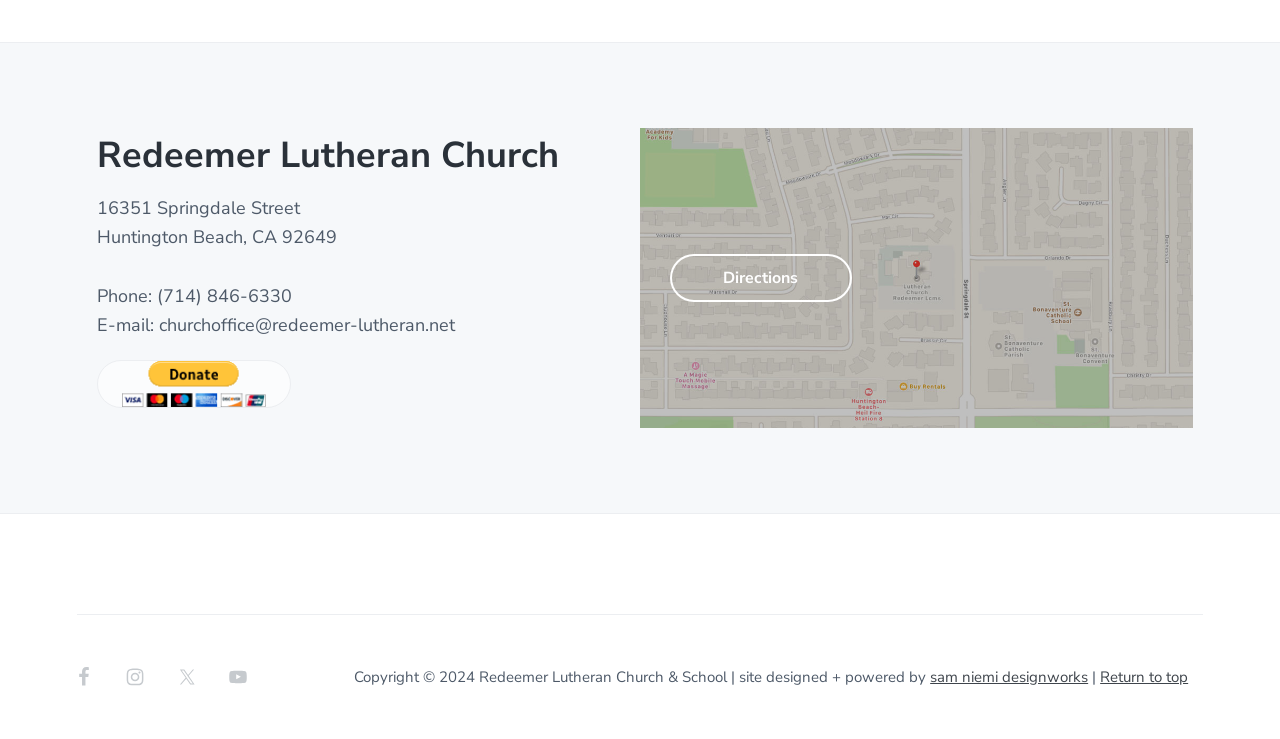From the screenshot, find the bounding box of the UI element matching this description: "Tip us". Supply the bounding box coordinates in the form [left, top, right, bottom], each a float between 0 and 1.

None